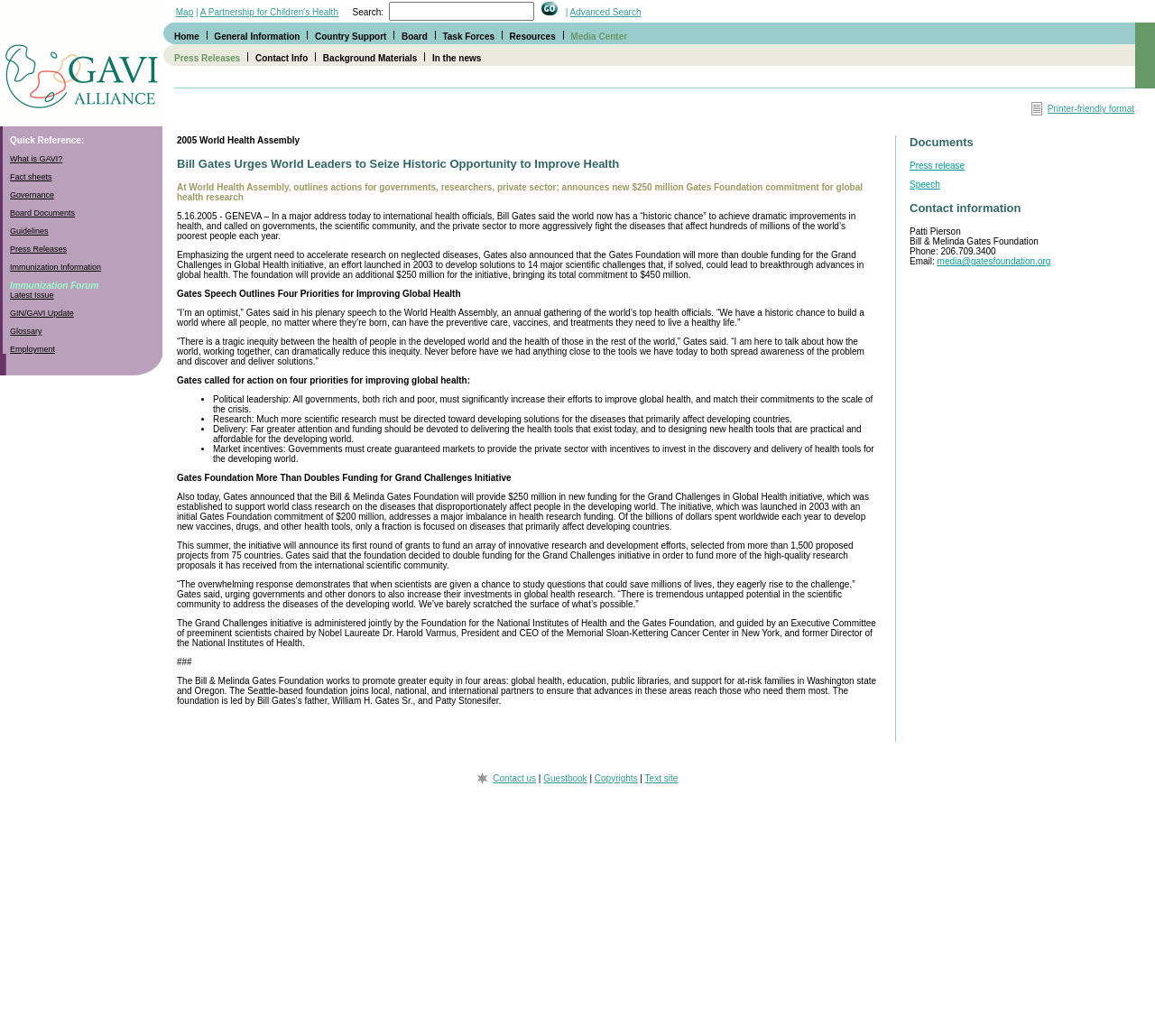Respond to the question below with a single word or phrase:
What is the first link in the top navigation bar?

Home